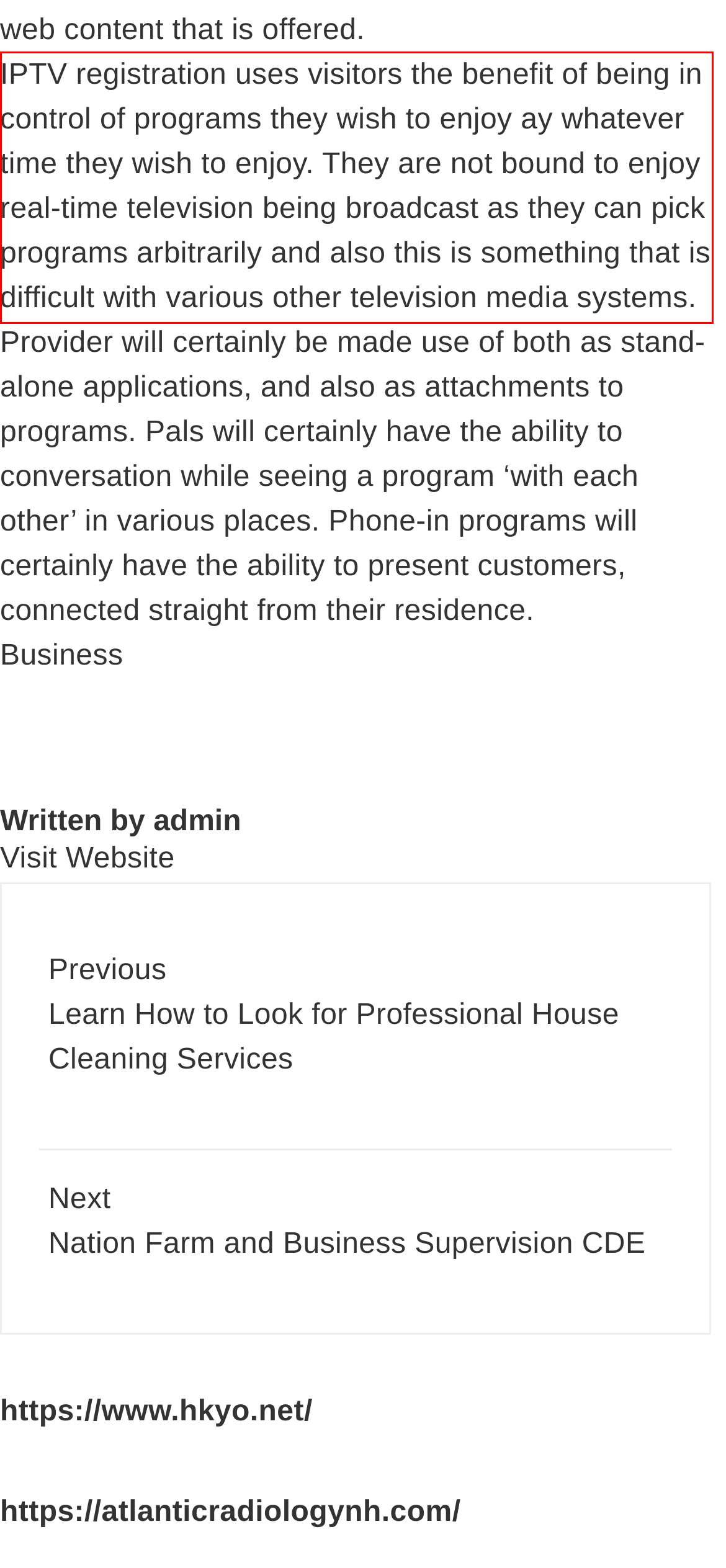Please identify and extract the text content from the UI element encased in a red bounding box on the provided webpage screenshot.

IPTV registration uses visitors the benefit of being in control of programs they wish to enjoy ay whatever time they wish to enjoy. They are not bound to enjoy real-time television being broadcast as they can pick programs arbitrarily and also this is something that is difficult with various other television media systems.